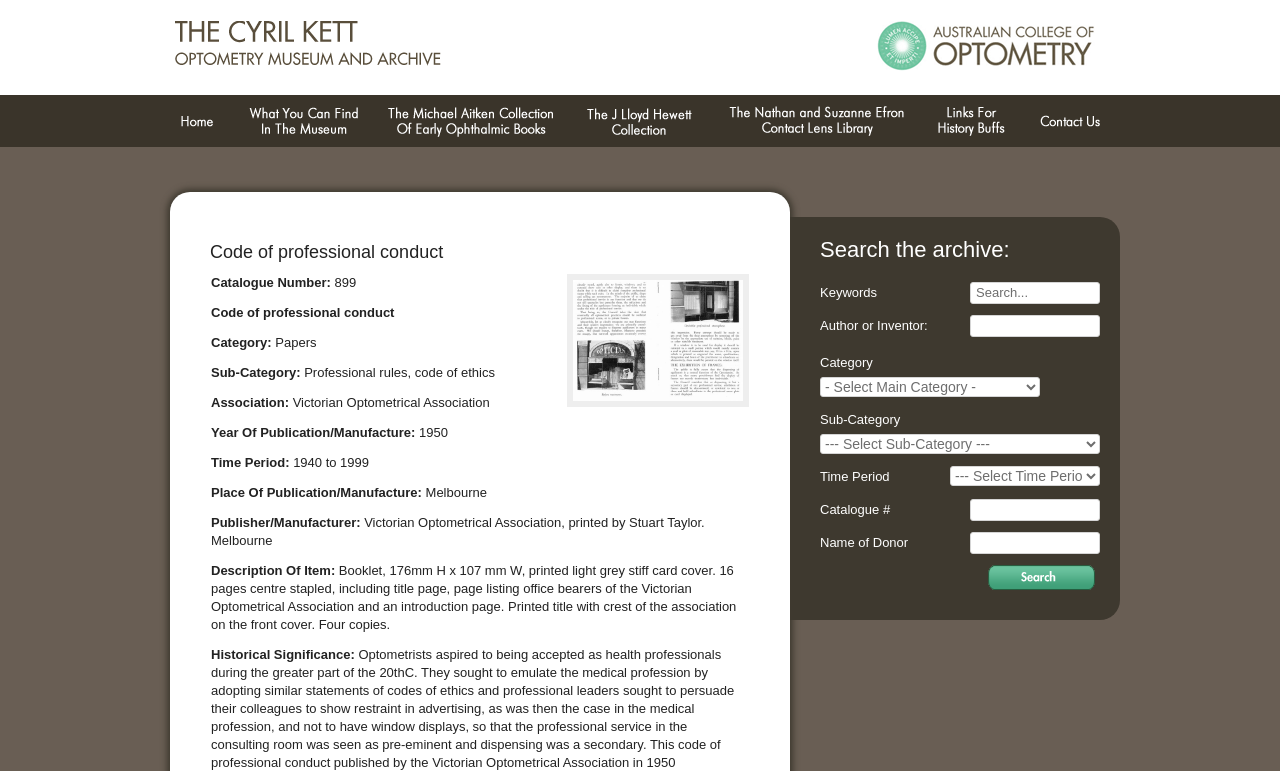Using the provided element description: "Organize intellectual property knowledge training", identify the bounding box coordinates. The coordinates should be four floats between 0 and 1 in the order [left, top, right, bottom].

None